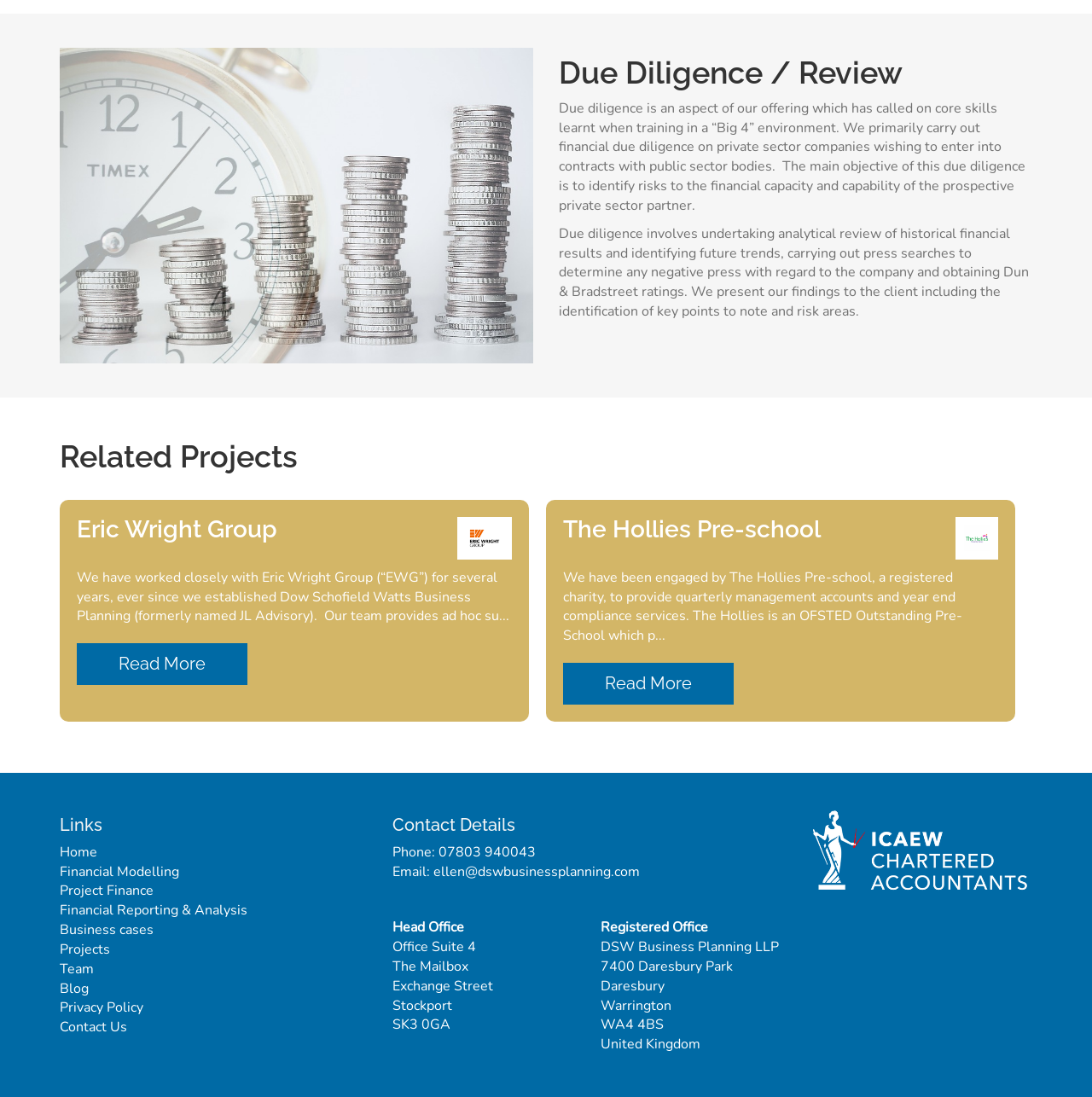Use a single word or phrase to answer the question: What is the main objective of due diligence?

Identify risks